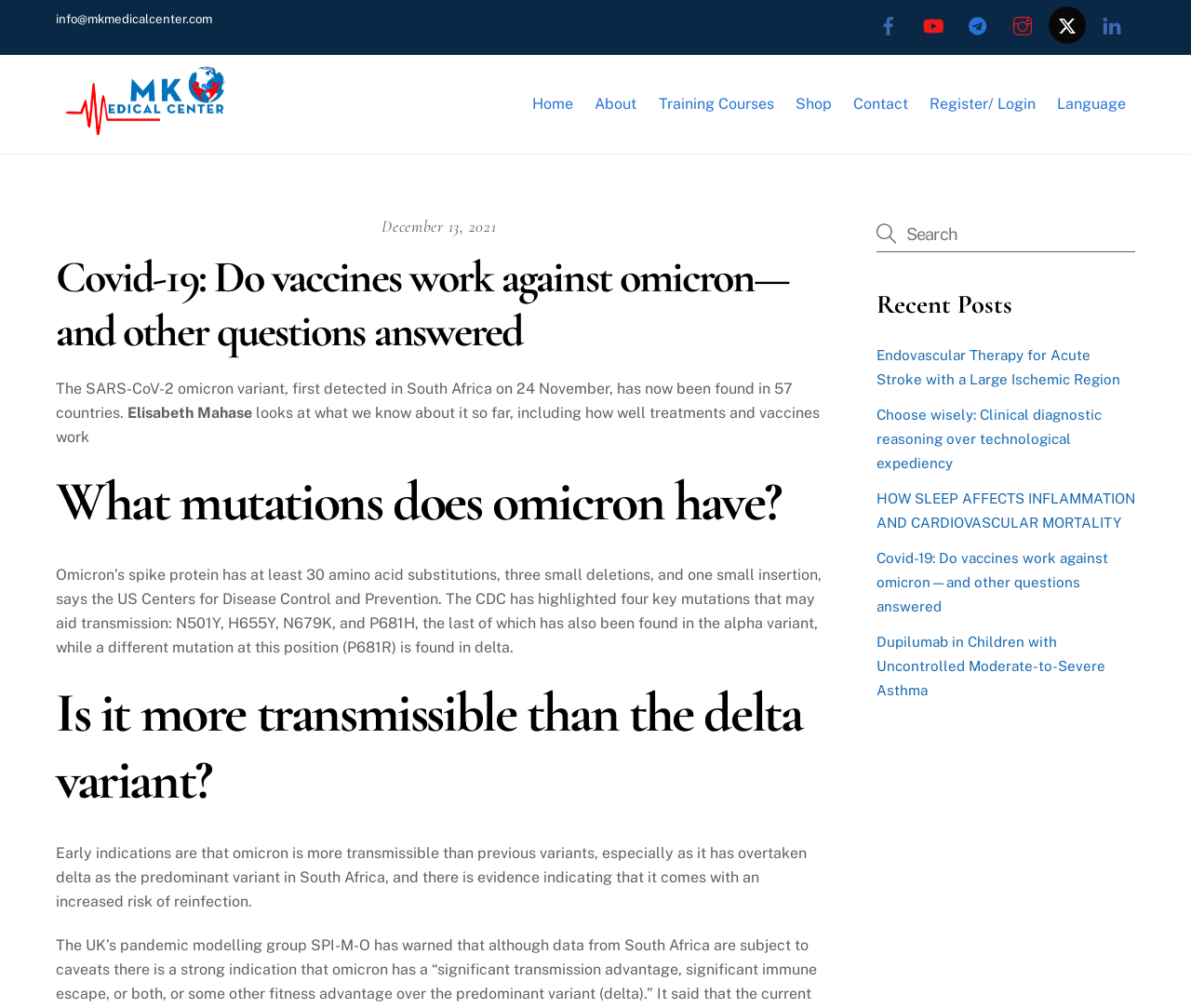Please answer the following question using a single word or phrase: 
How many recent posts are listed?

5